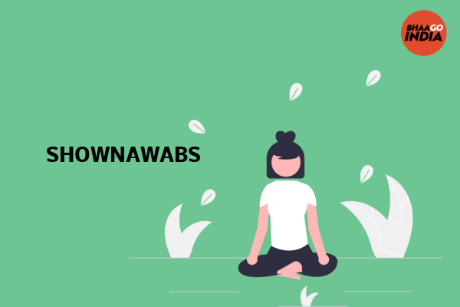Please give a succinct answer to the question in one word or phrase:
Where is the 'Bhaago India' logo located?

Top right corner